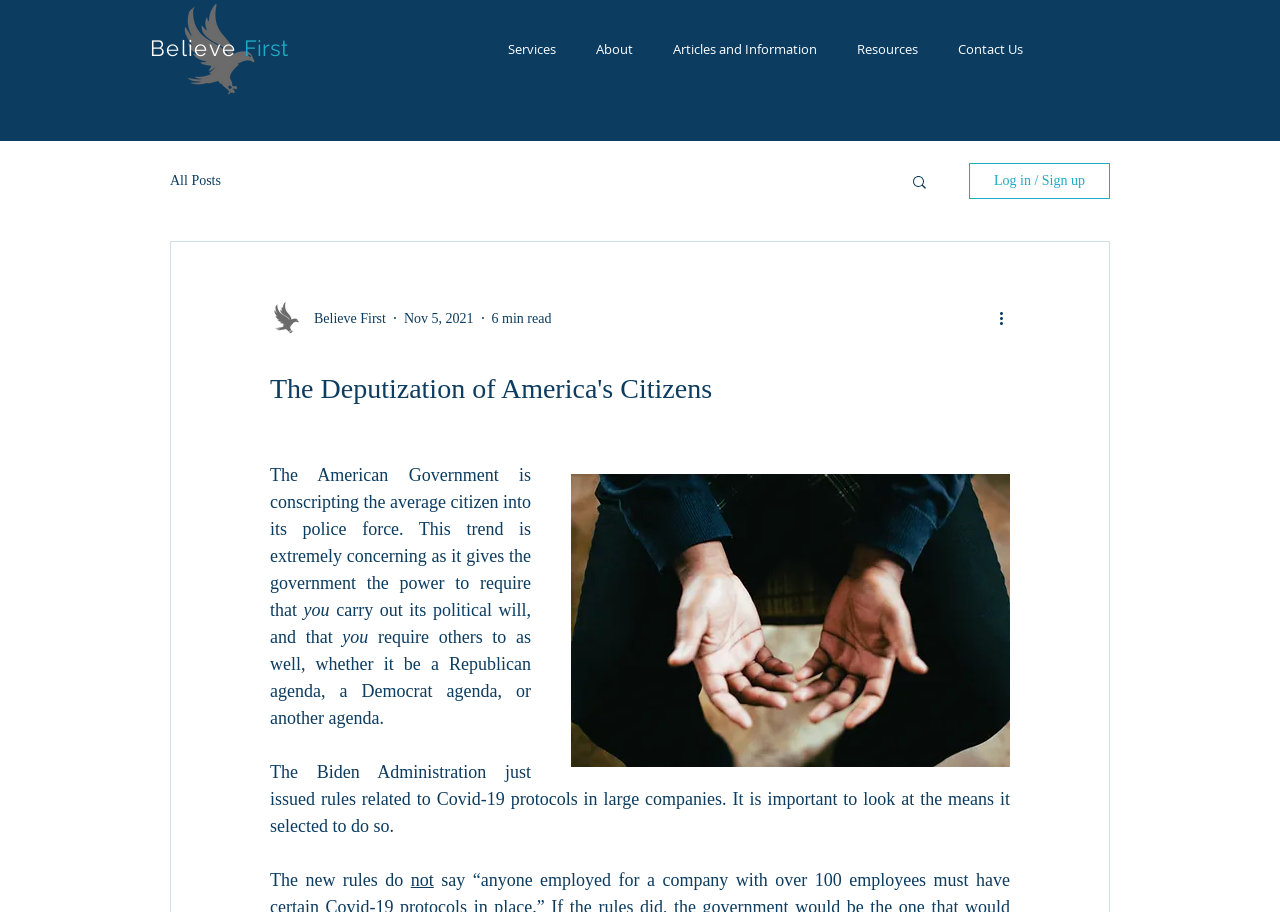Provide a one-word or short-phrase response to the question:
What is the estimated reading time of the article?

6 min